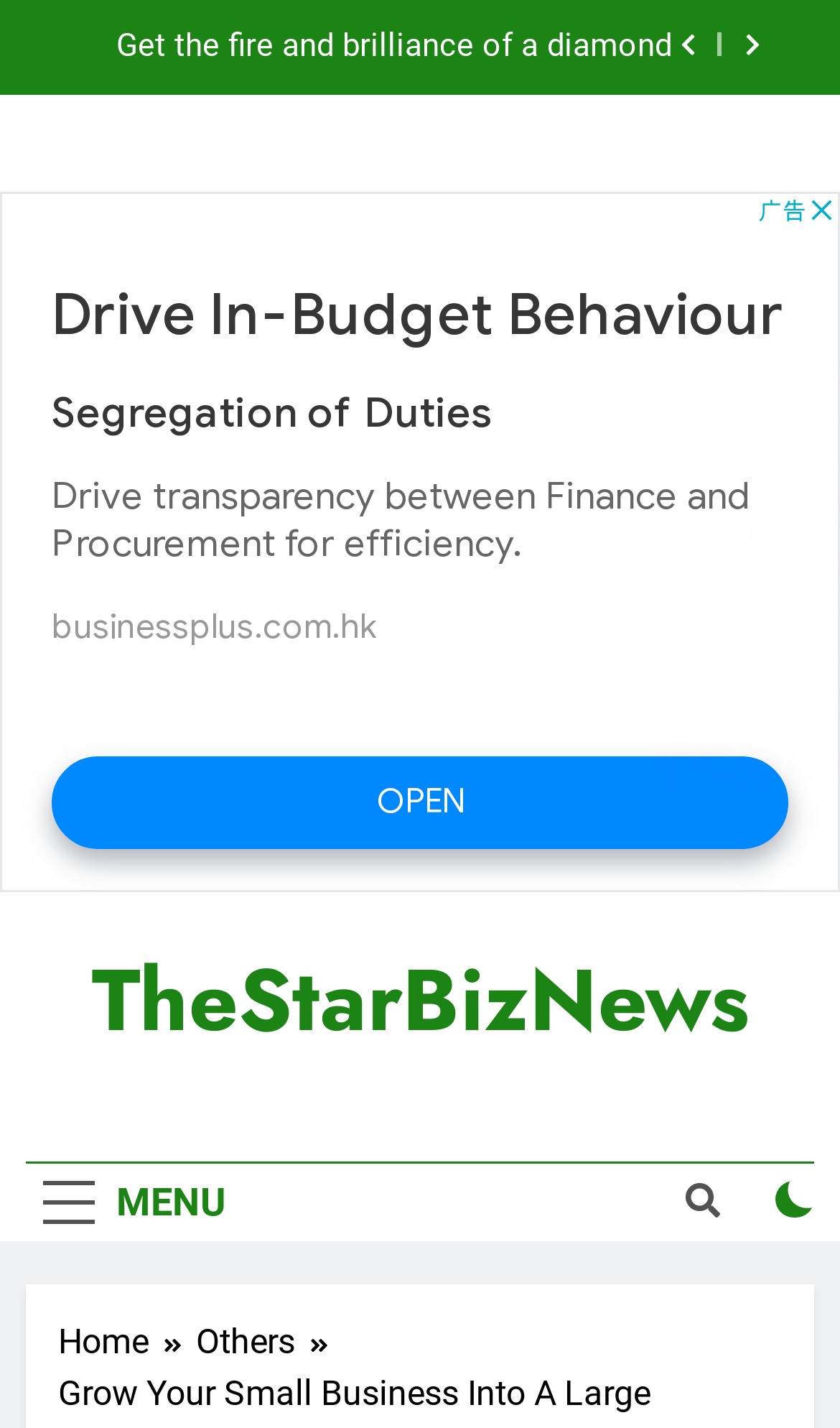Find the bounding box coordinates of the clickable area required to complete the following action: "Click the digital marketer link".

[0.072, 0.021, 0.8, 0.045]